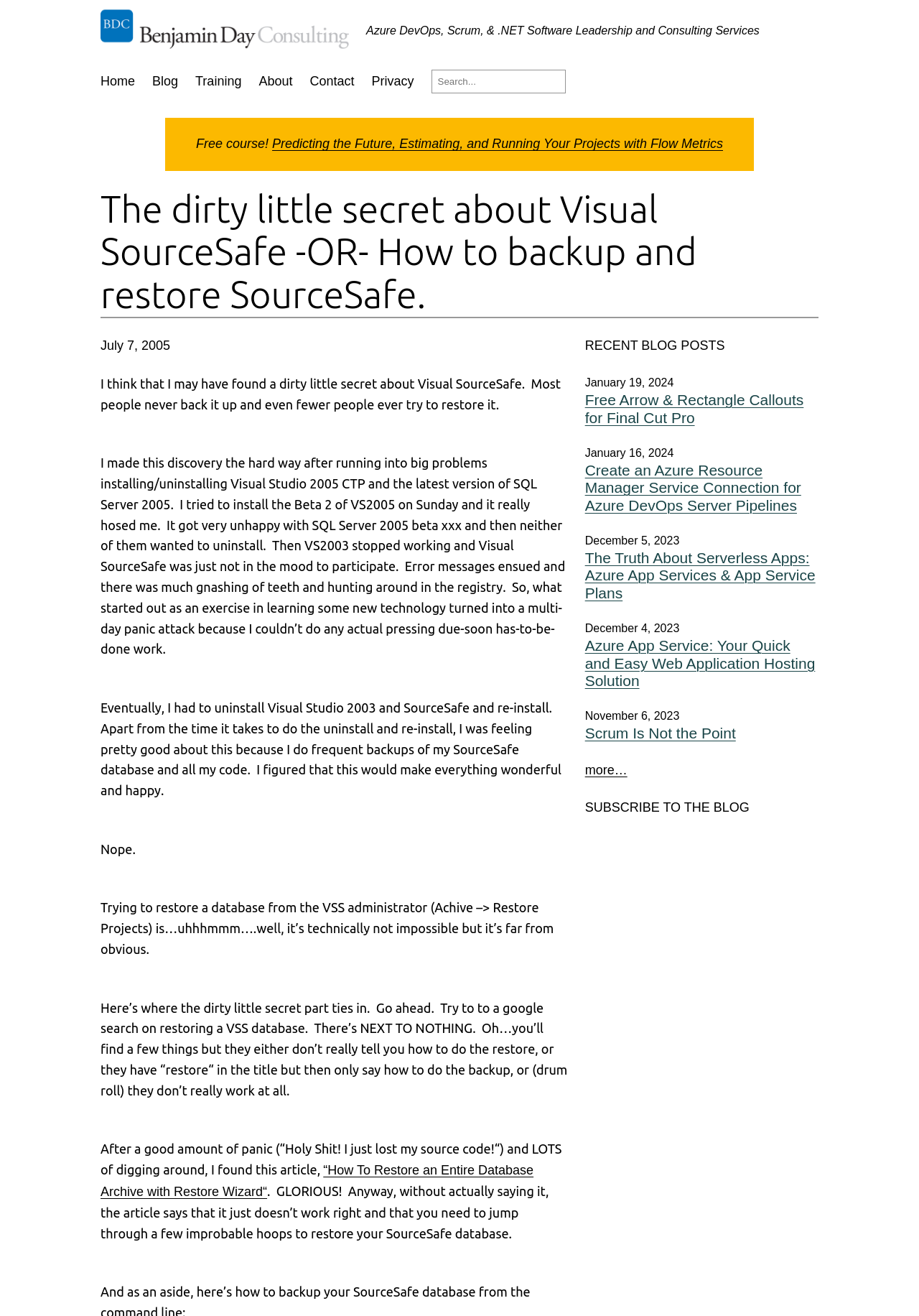Carefully examine the image and provide an in-depth answer to the question: What is the purpose of the search box on the webpage?

The search box is located in the top-right corner of the webpage, and is likely intended for users to search for specific topics or keywords within the blog posts.